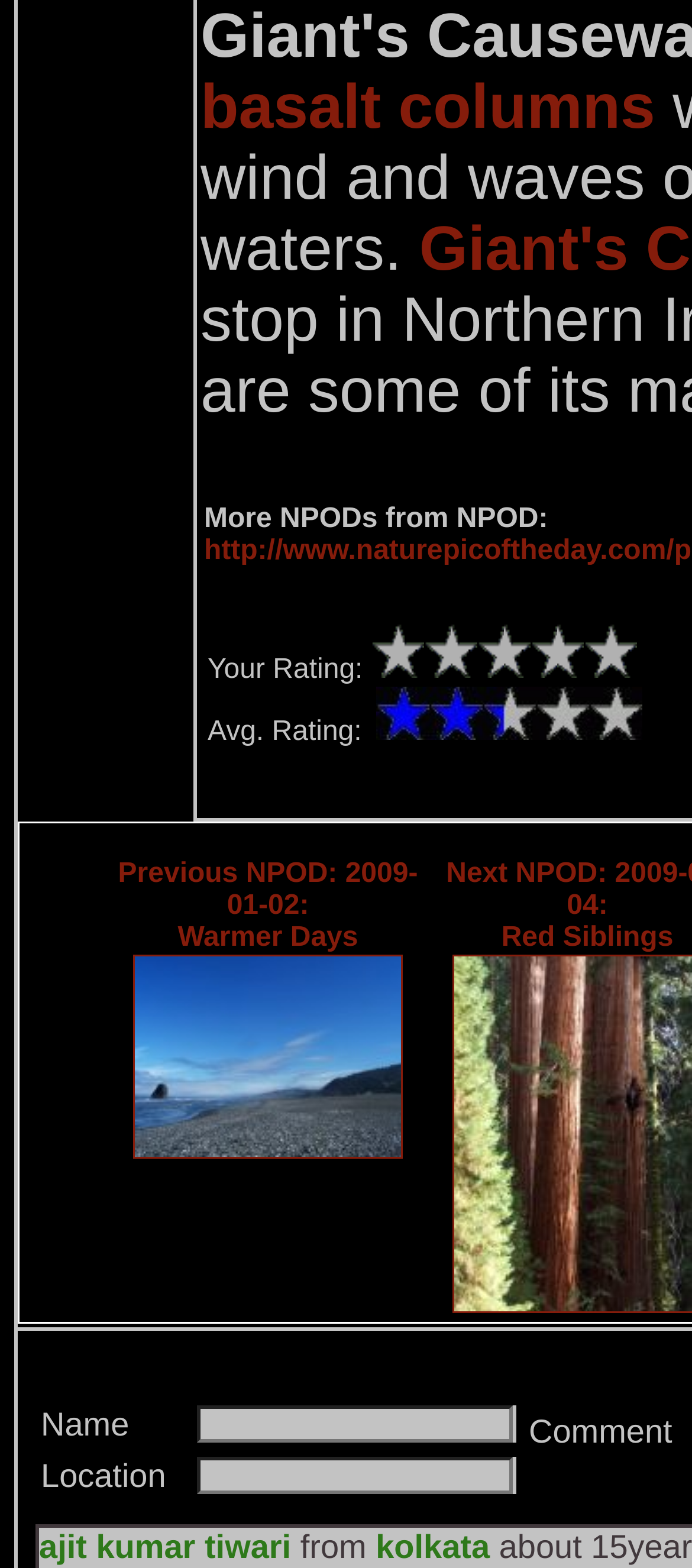Select the bounding box coordinates of the element I need to click to carry out the following instruction: "Click the 'basalt columns' link".

[0.29, 0.046, 0.947, 0.091]